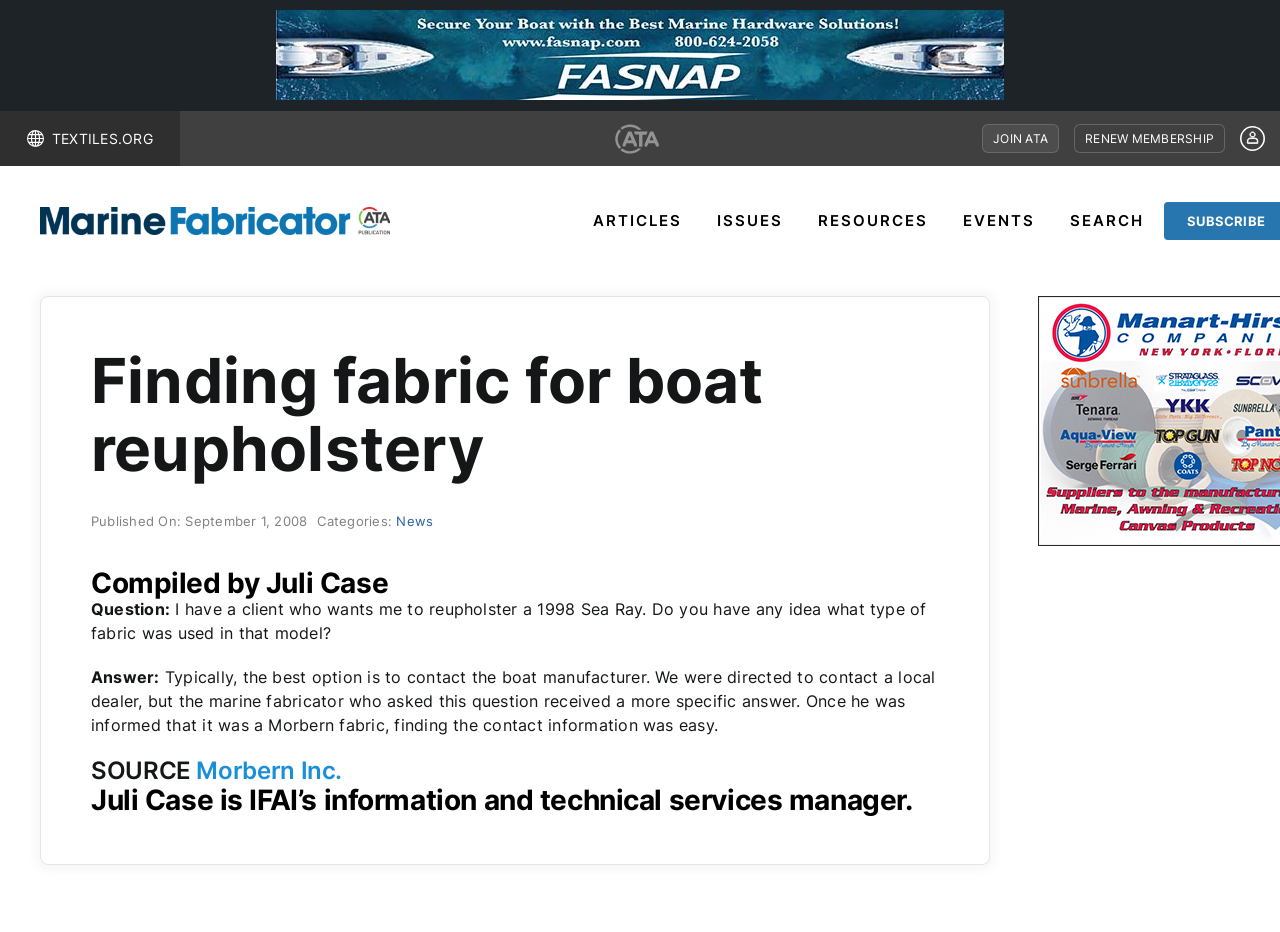Find the bounding box coordinates for the UI element that matches this description: "parent_node: JOIN ATA".

[0.965, 0.13, 0.992, 0.167]